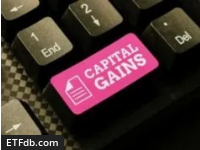Offer an in-depth description of the image.

The image features a close-up view of a computer keyboard highlighting a vibrant pink key labeled "CAPITAL GAINS." This striking button stands out against the darker keys, suggesting a focus on financial topics related to investments and profit generation. The image is connected to the broader theme of investment opportunities, possibly implying a discussion about capital gains strategies in the context of ETFs (Exchange-Traded Funds). The lower portion of the image includes a watermark that reads "ETFdb.com," indicating its relevance to a platform dedicated to financial insights and tools. This visual serves as a metaphor for key financial concepts central to investment discussions.